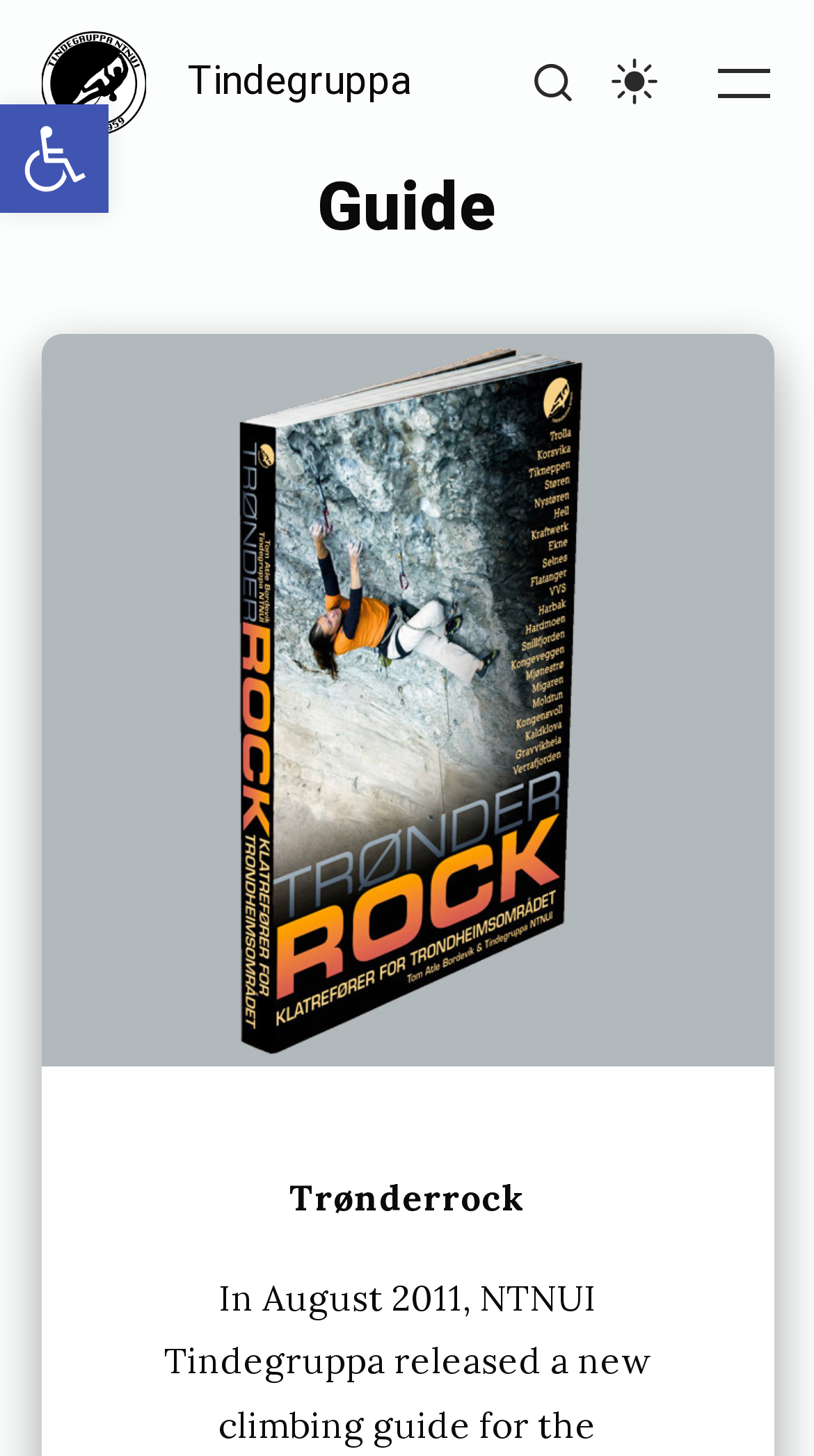Based on what you see in the screenshot, provide a thorough answer to this question: What is the name of the group?

The name of the group can be found in the link and image elements with the text 'Tindegruppa' and also in the heading element with the same text.